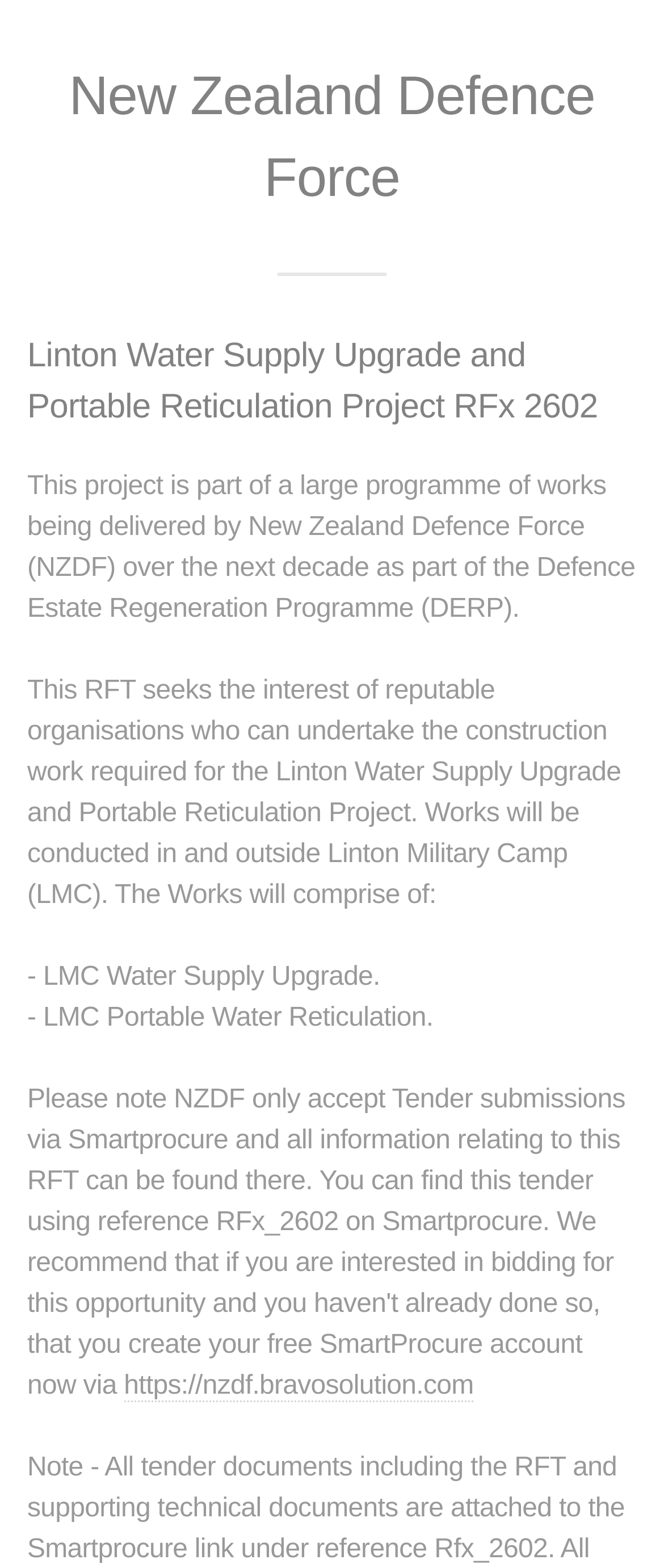Identify the bounding box of the HTML element described here: "https://nzdf.bravosolution.com". Provide the coordinates as four float numbers between 0 and 1: [left, top, right, bottom].

[0.187, 0.875, 0.713, 0.894]